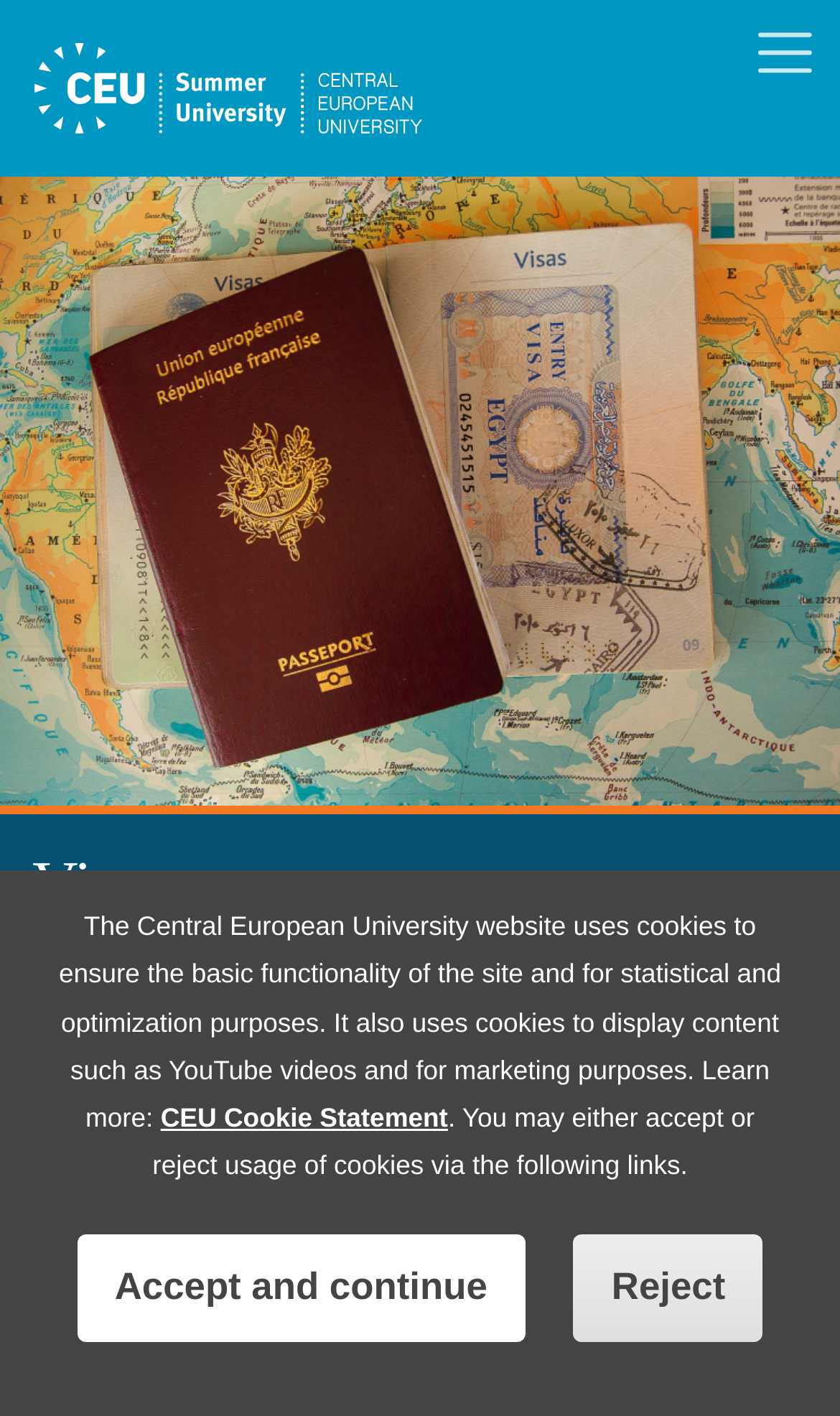Determine the bounding box coordinates of the region that needs to be clicked to achieve the task: "View the image".

[0.0, 0.124, 1.0, 0.569]